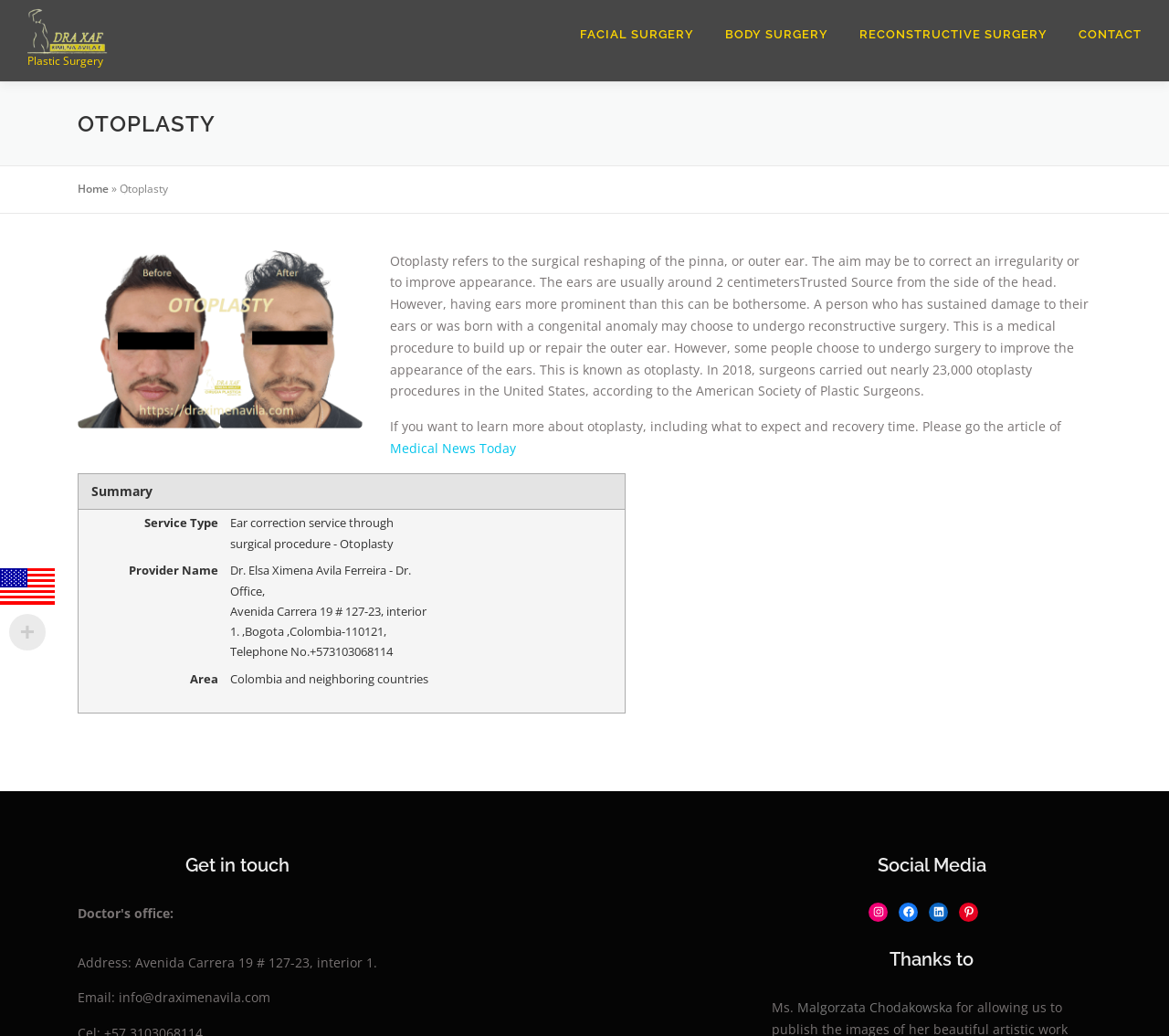Determine the bounding box coordinates for the area you should click to complete the following instruction: "Read the article about otoplasty".

[0.334, 0.243, 0.931, 0.386]